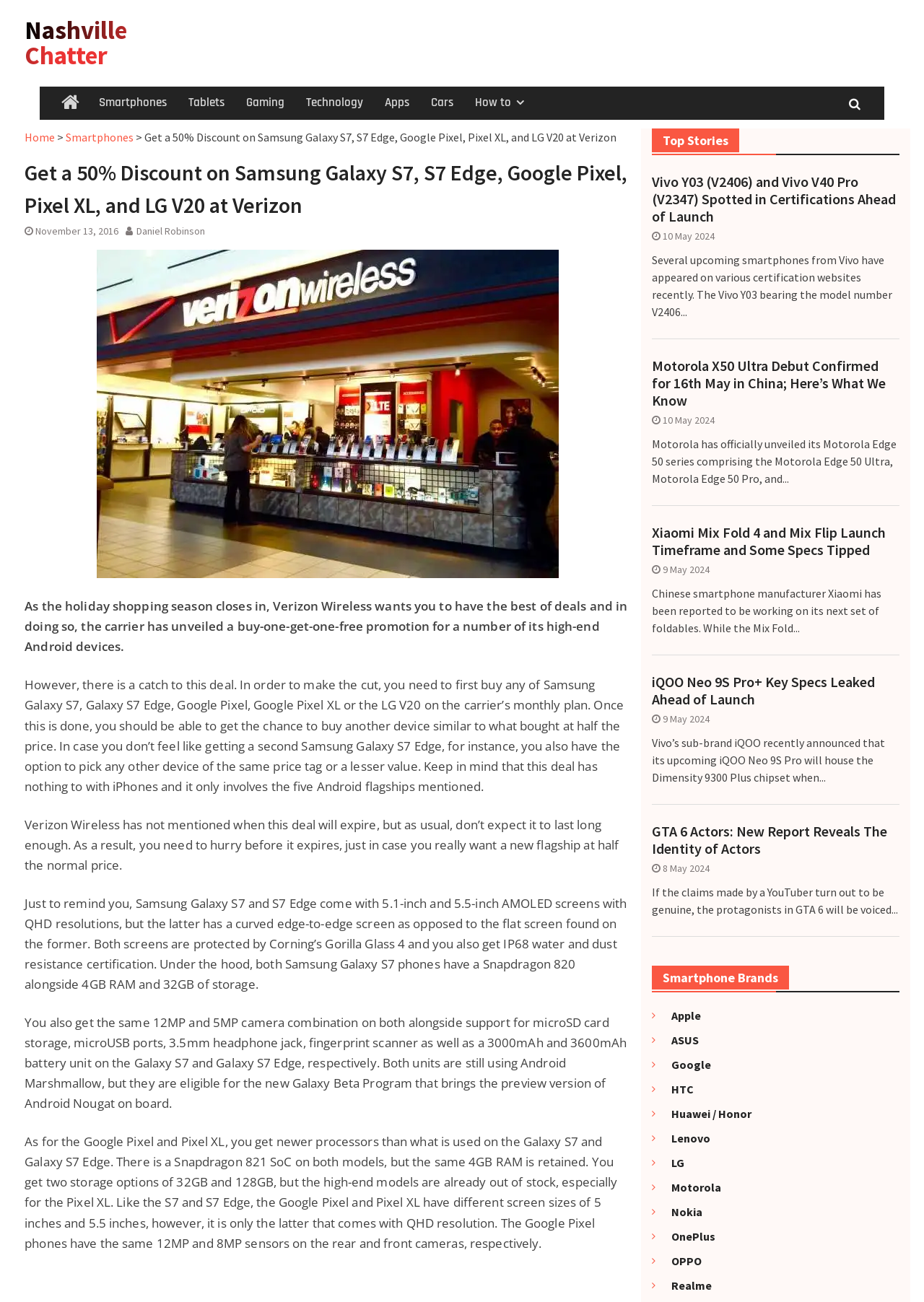Please provide a detailed answer to the question below by examining the image:
What is the screen size of Google Pixel?

The webpage mentions that the Google Pixel has a 5-inch screen, while the Pixel XL has a 5.5-inch screen with QHD resolution.